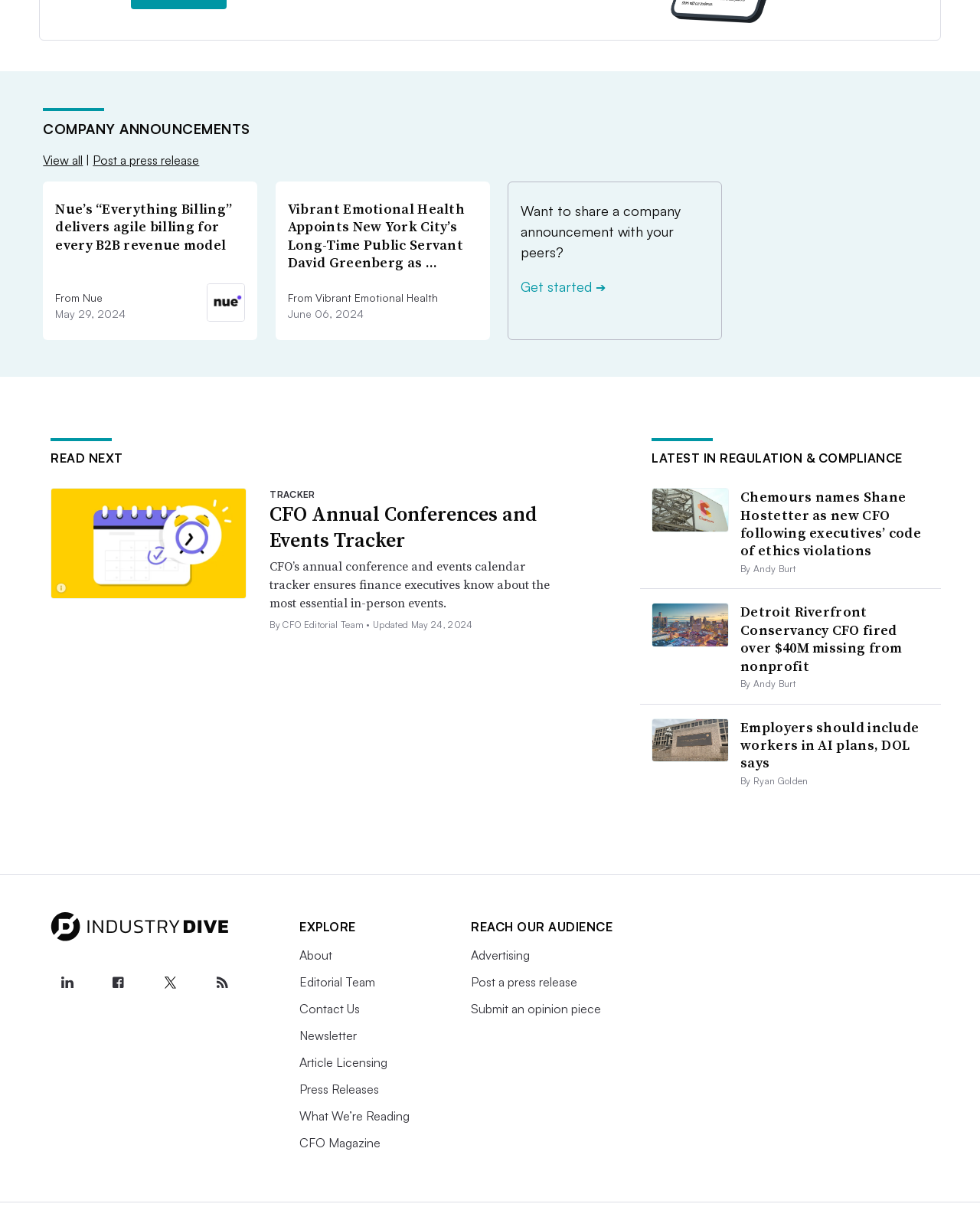Find and indicate the bounding box coordinates of the region you should select to follow the given instruction: "View all press release items".

[0.044, 0.125, 0.085, 0.138]